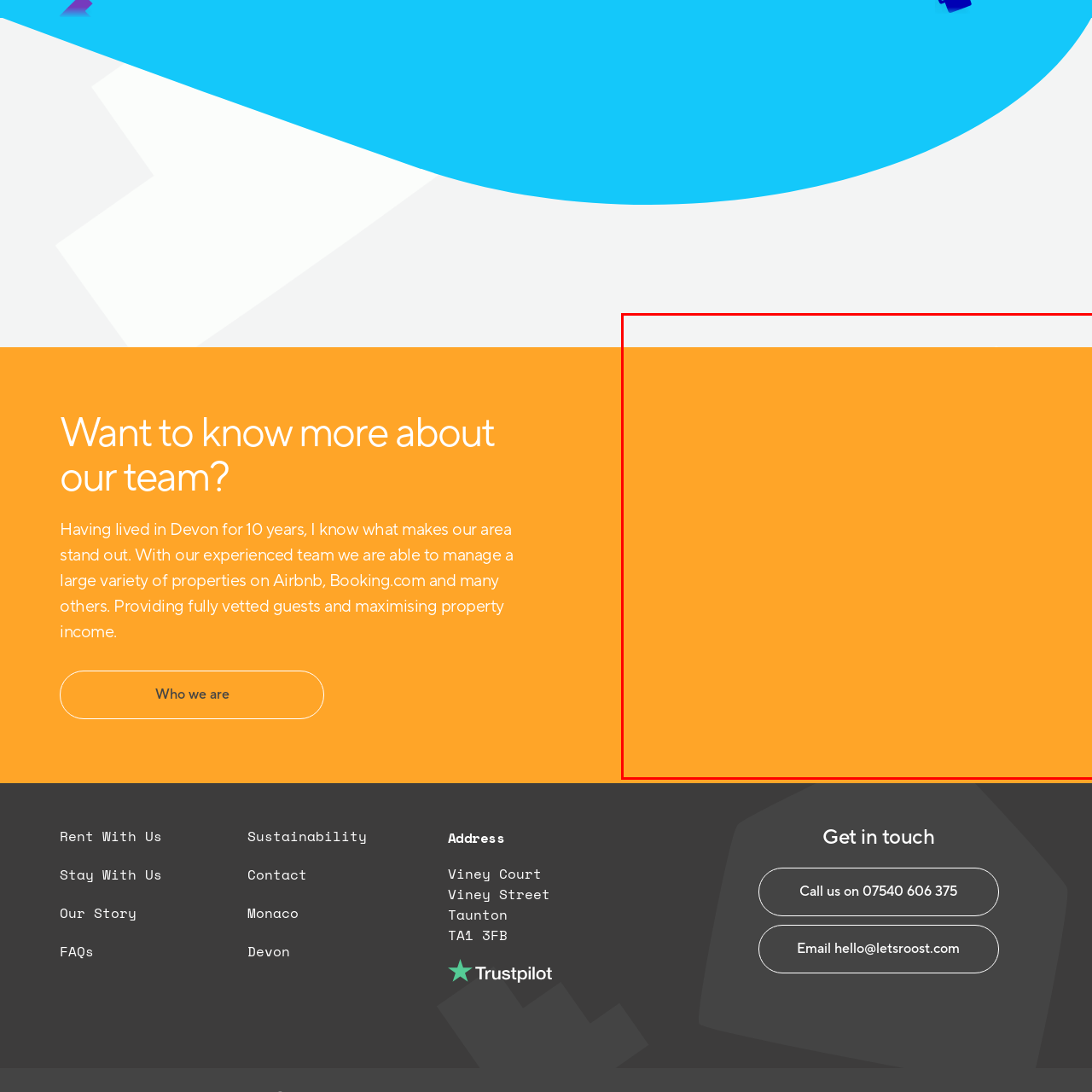Focus on the image confined within the red boundary and provide a single word or phrase in response to the question:
What is the main purpose of the webpage?

To engage visitors